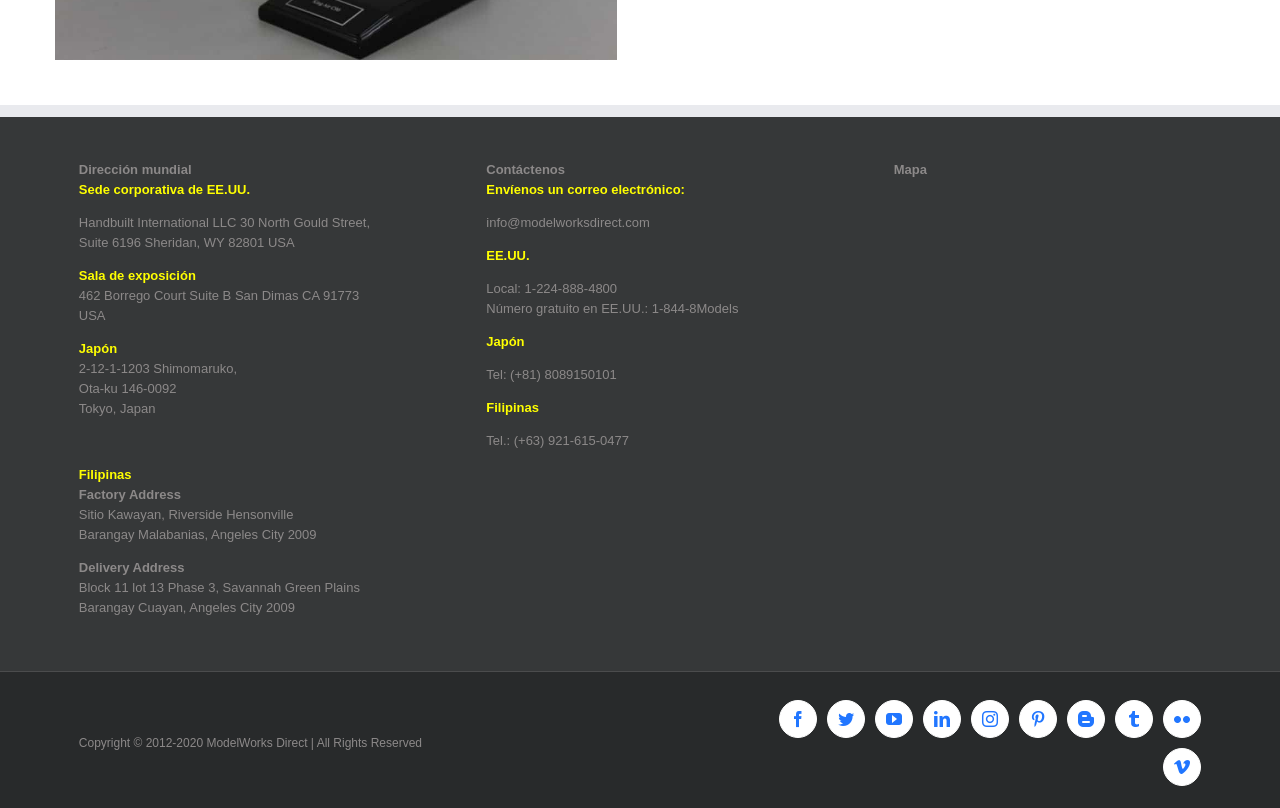Identify the bounding box coordinates for the element that needs to be clicked to fulfill this instruction: "View Facebook page". Provide the coordinates in the format of four float numbers between 0 and 1: [left, top, right, bottom].

[0.609, 0.866, 0.638, 0.913]